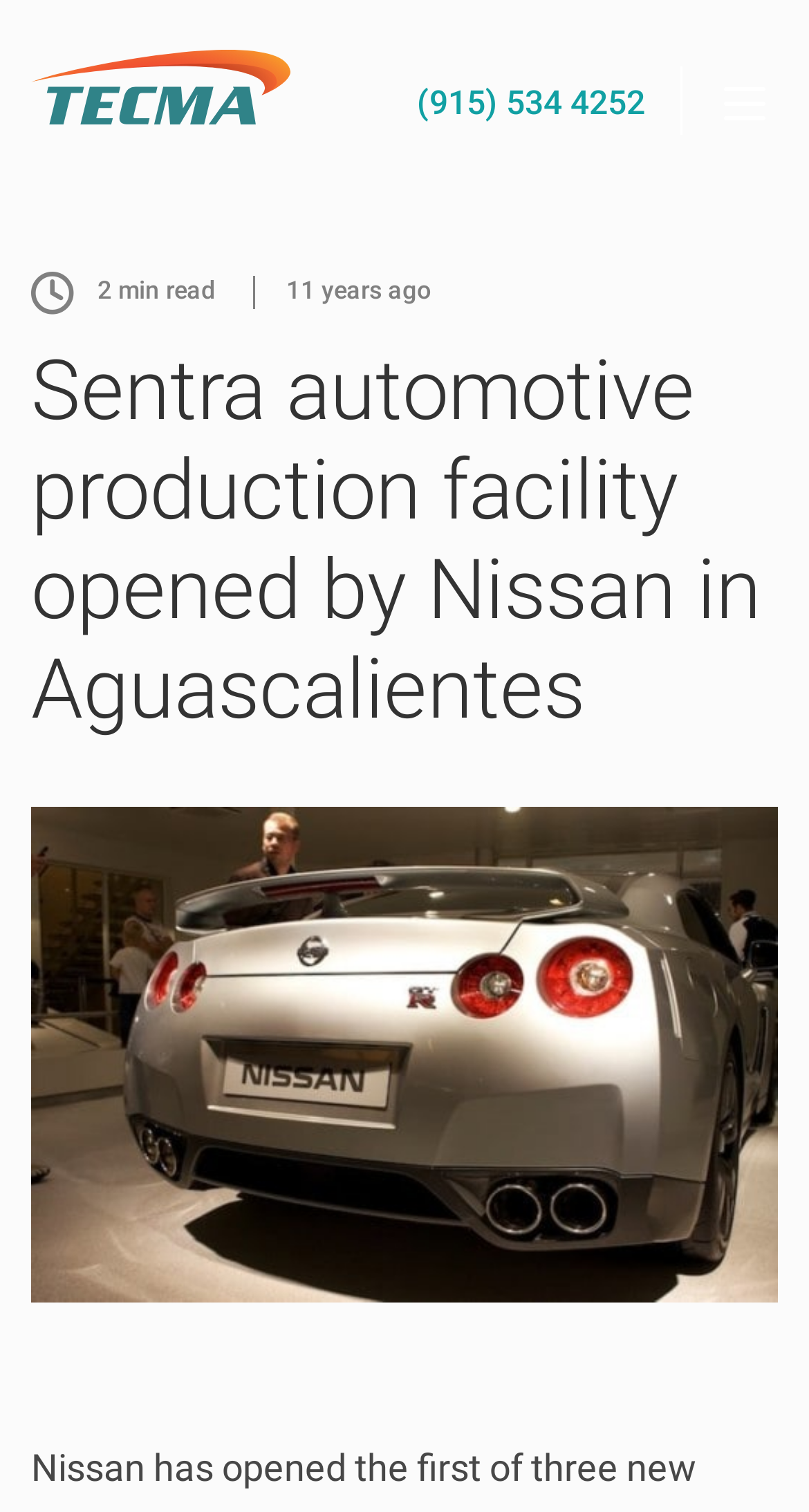Please analyze the image and give a detailed answer to the question:
What is the name of the facility opened by Nissan?

By looking at the heading element, I can see that the facility opened by Nissan is called 'Sentra automotive production facility opened by Nissan in Aguascalientes'.